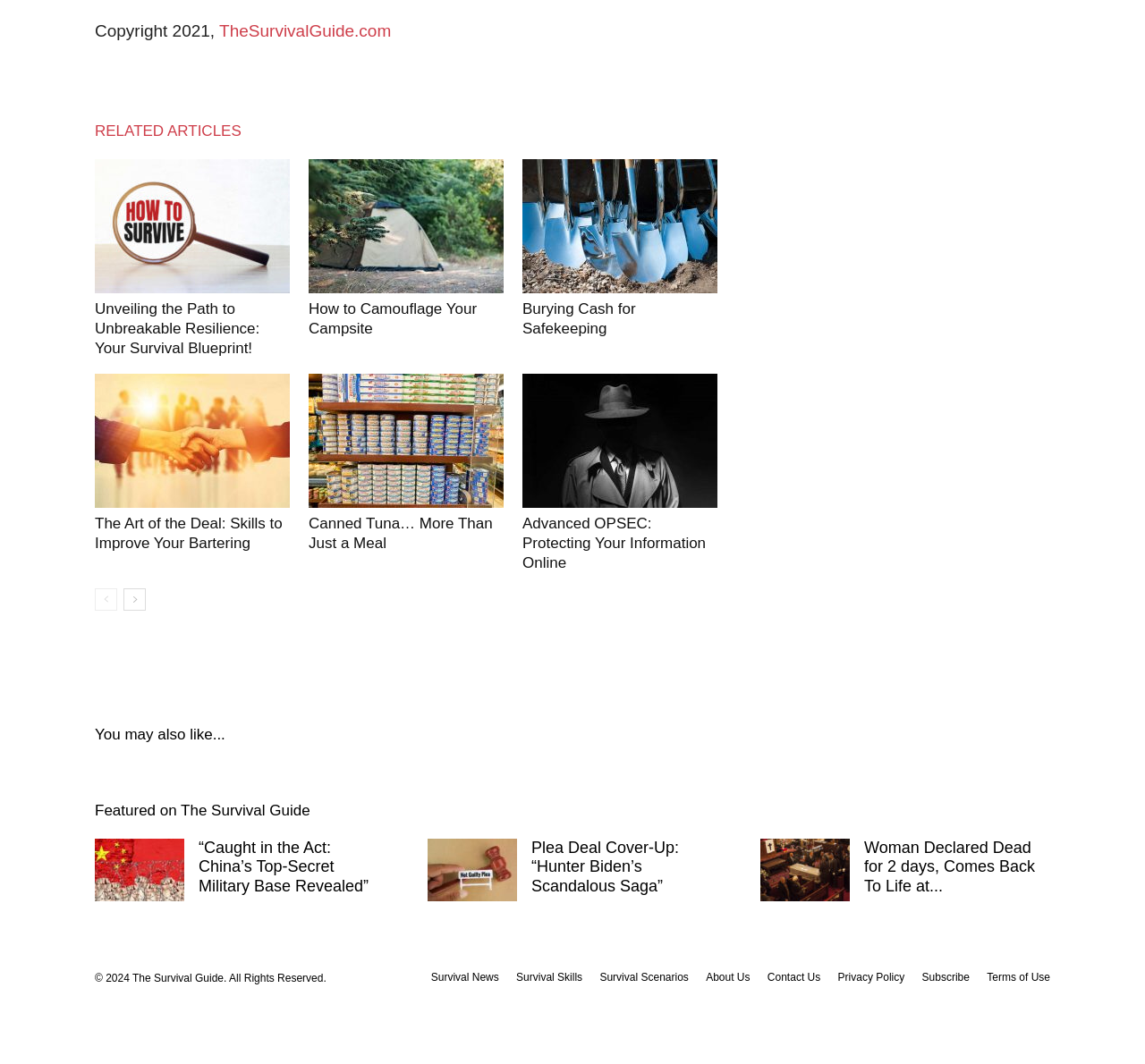Please determine the bounding box coordinates for the element that should be clicked to follow these instructions: "Visit the 'Survival News' section".

[0.376, 0.911, 0.436, 0.926]